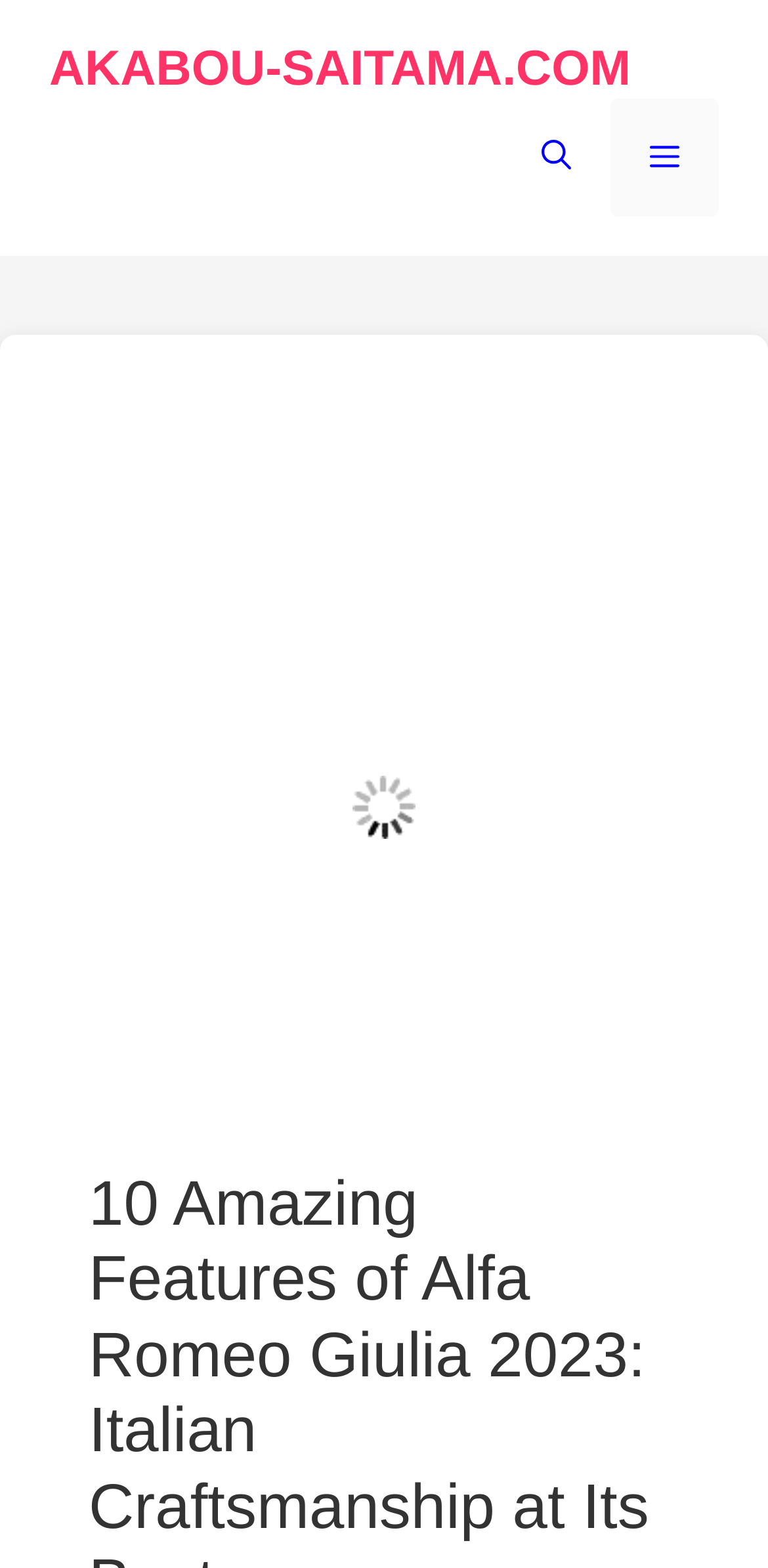Using the description: "aria-label="Open Search Bar"", determine the UI element's bounding box coordinates. Ensure the coordinates are in the format of four float numbers between 0 and 1, i.e., [left, top, right, bottom].

[0.654, 0.063, 0.795, 0.138]